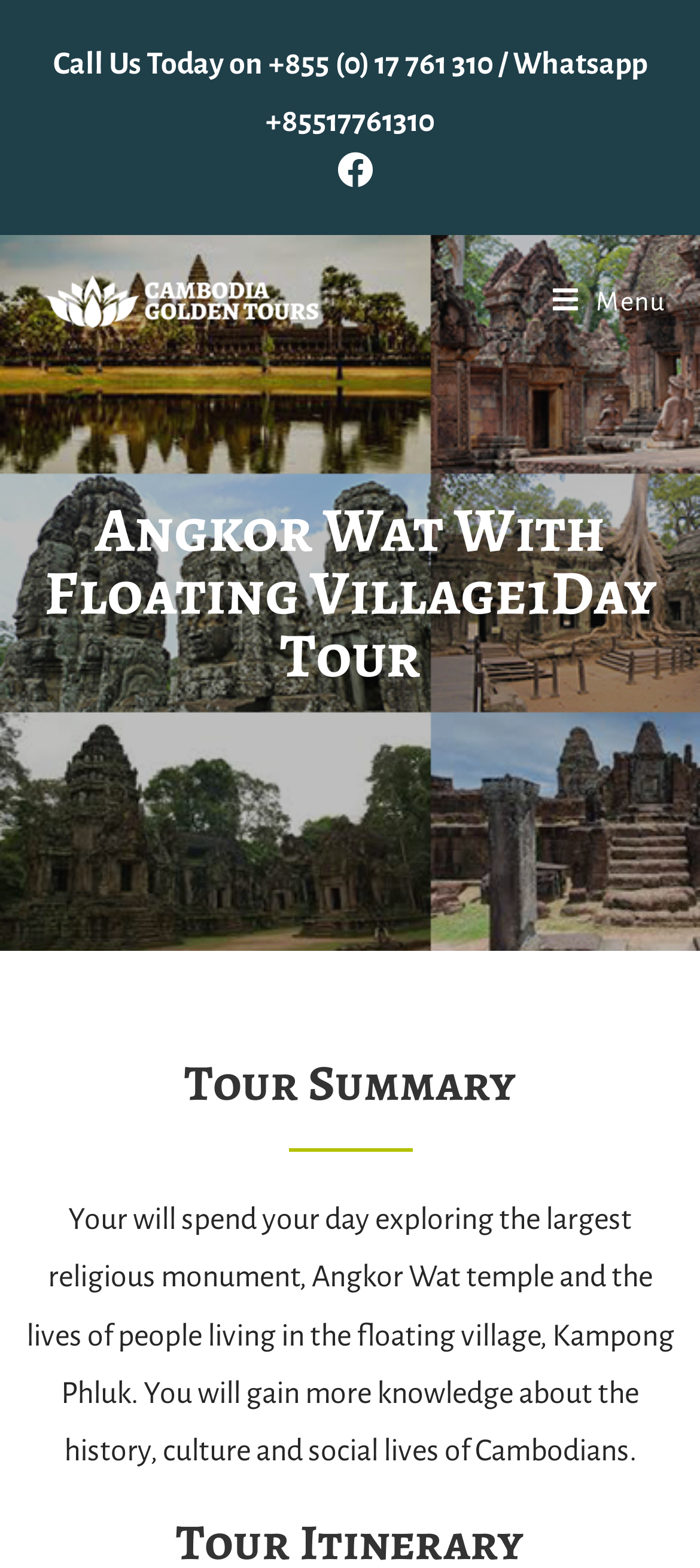Identify the bounding box for the UI element specified in this description: "alt="Cambodia Golden Tours Logo"". The coordinates must be four float numbers between 0 and 1, formatted as [left, top, right, bottom].

[0.05, 0.181, 0.471, 0.201]